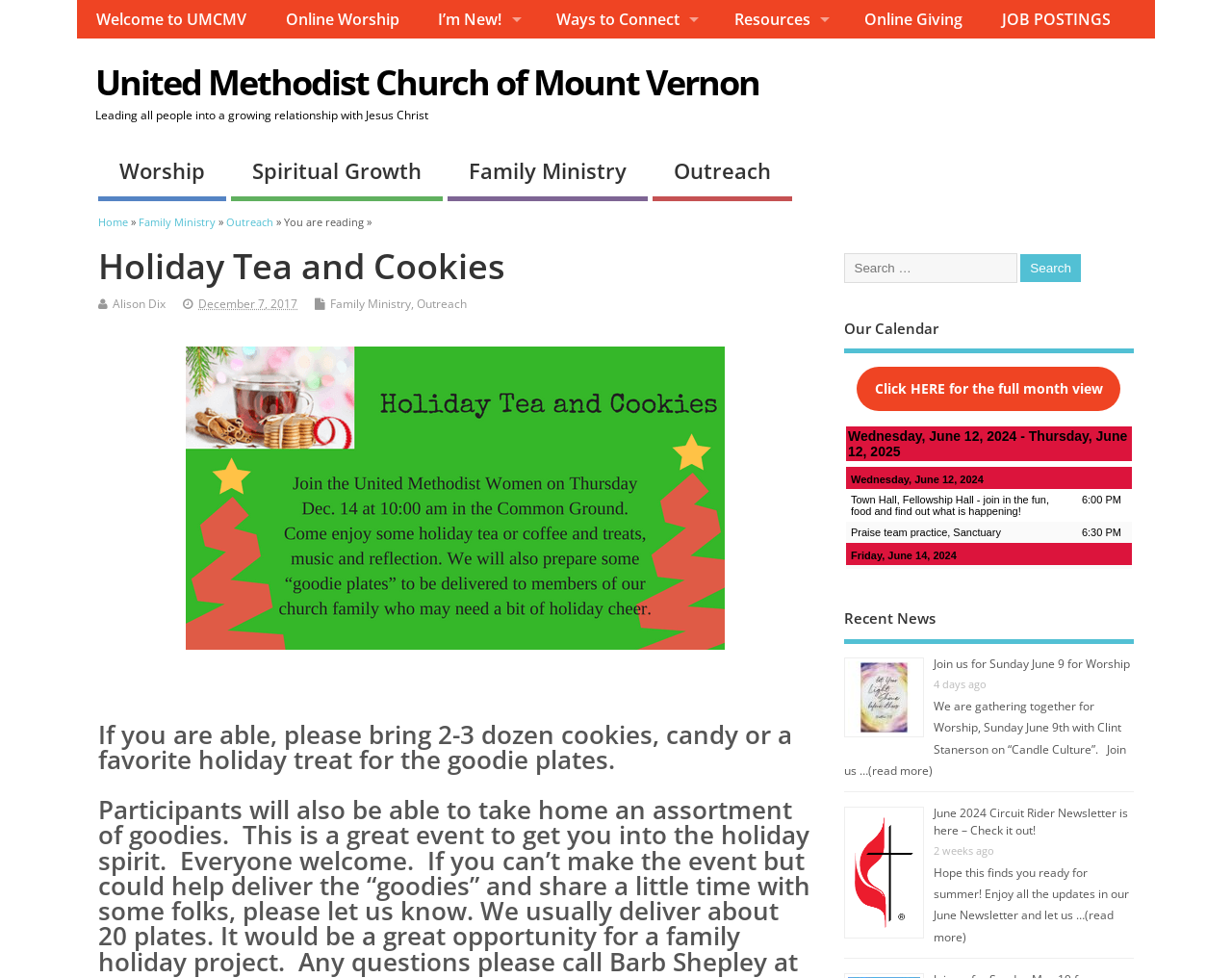Determine the bounding box coordinates for the area that needs to be clicked to fulfill this task: "View the full month calendar". The coordinates must be given as four float numbers between 0 and 1, i.e., [left, top, right, bottom].

[0.695, 0.375, 0.909, 0.42]